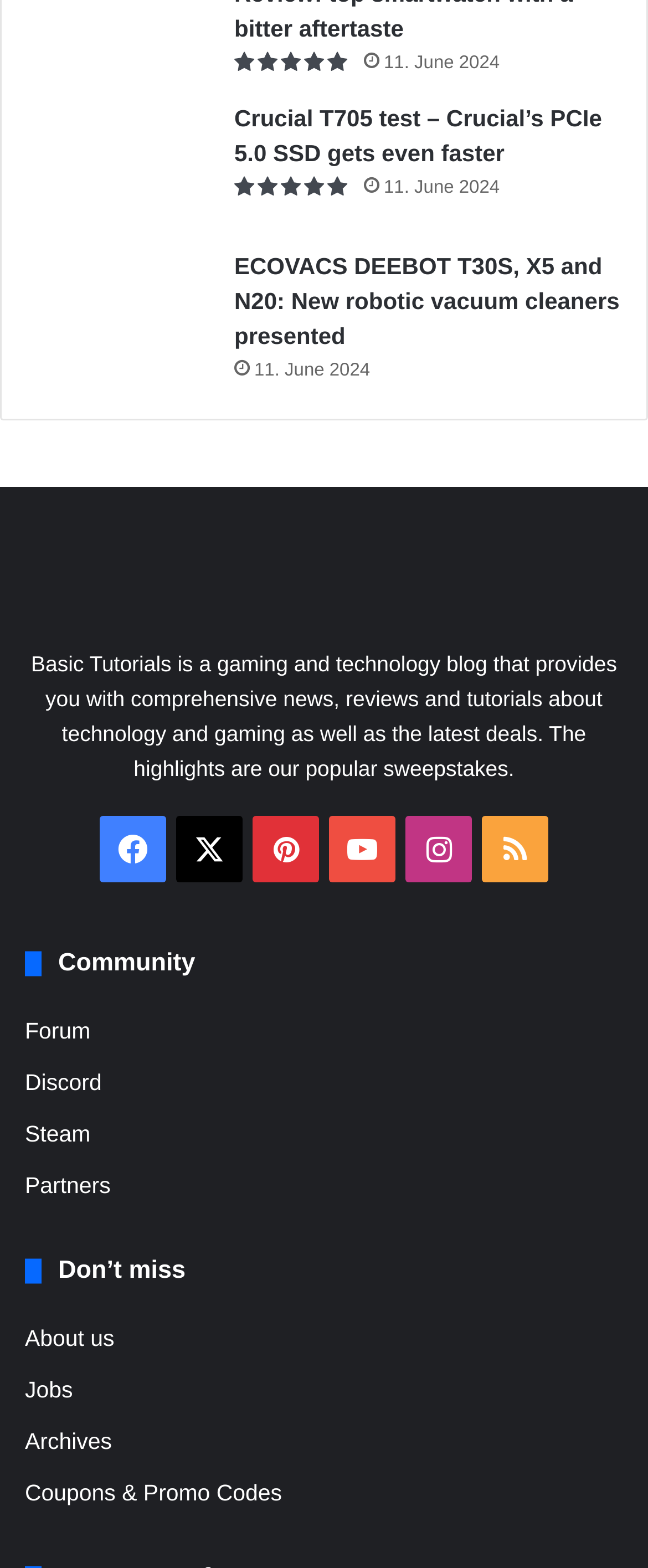How many community links are there?
Answer with a single word or phrase, using the screenshot for reference.

4